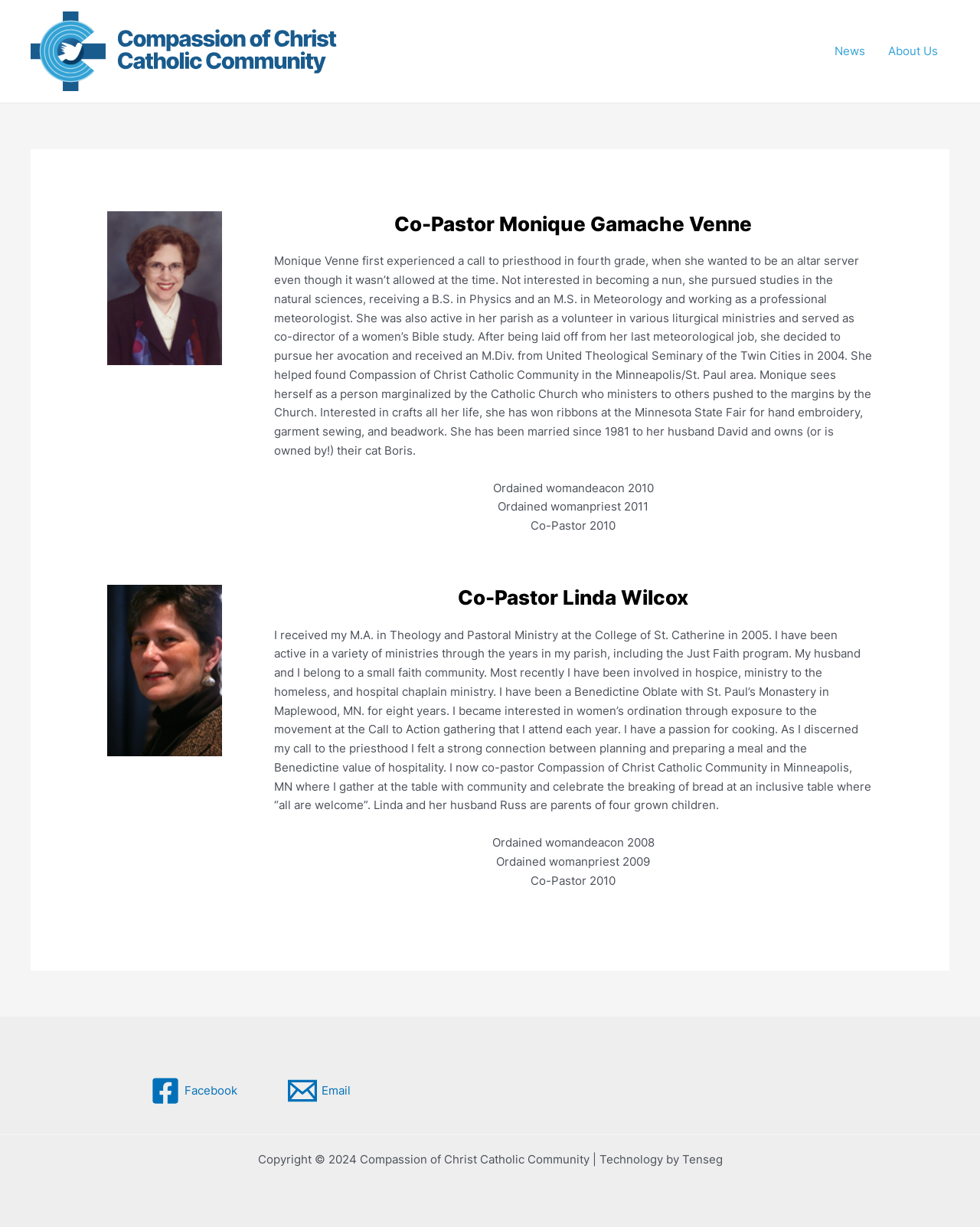Locate the bounding box of the UI element described by: "Facebook" in the given webpage screenshot.

[0.14, 0.866, 0.256, 0.912]